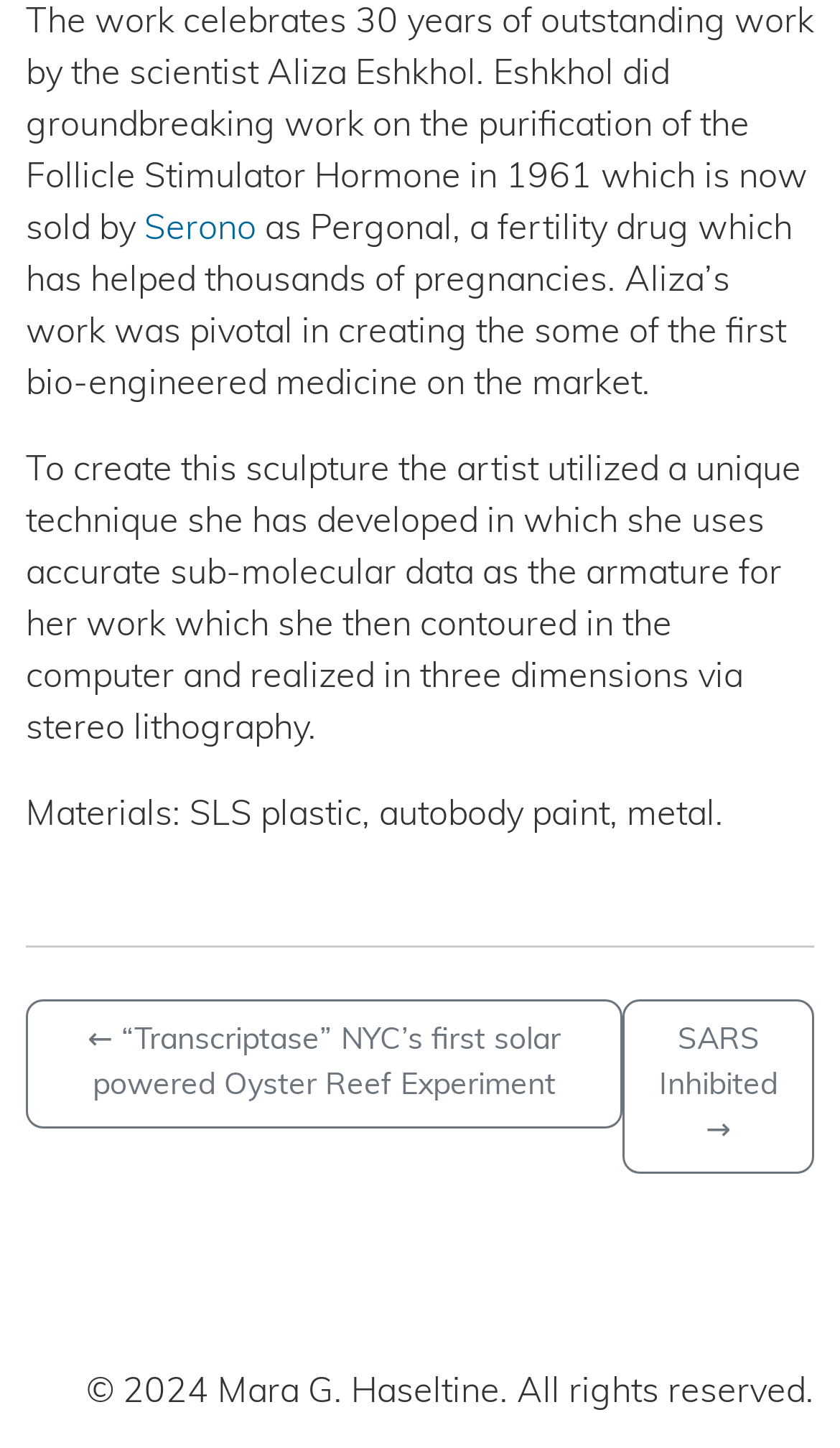What is the name of the fertility drug mentioned?
Refer to the image and provide a one-word or short phrase answer.

Pergonal